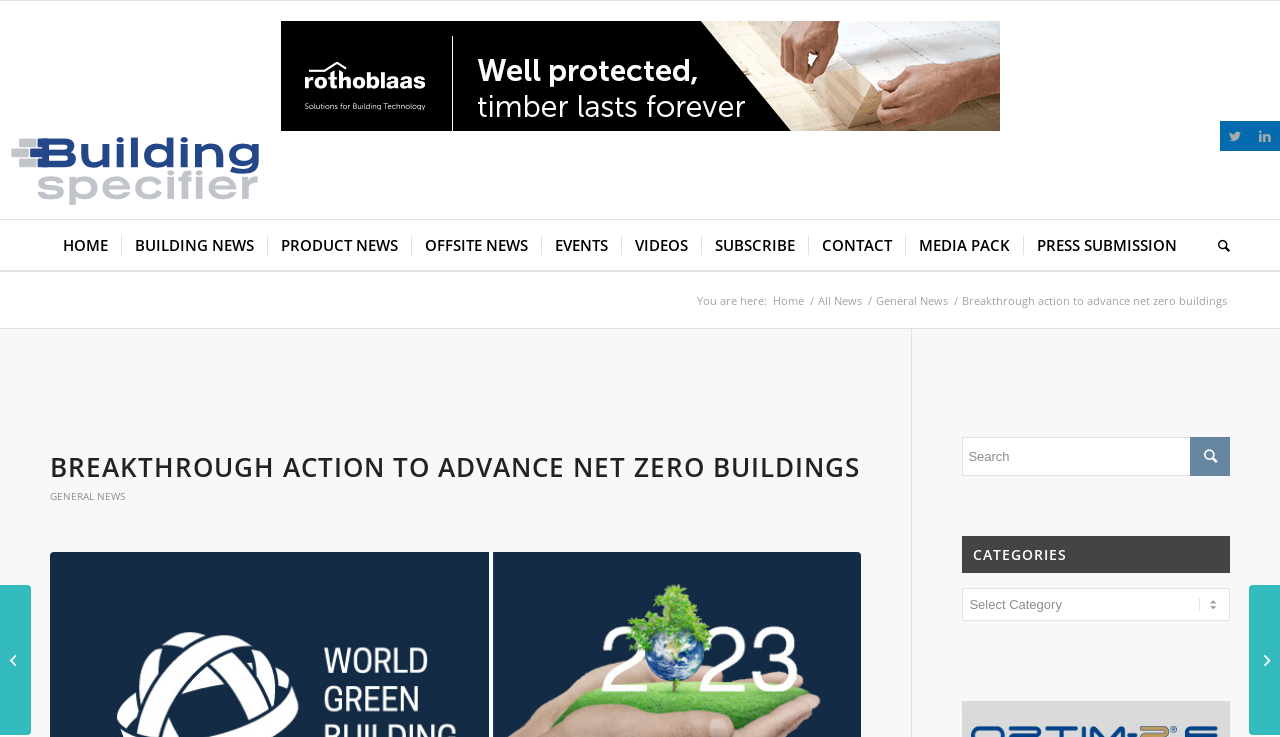Provide the bounding box coordinates of the section that needs to be clicked to accomplish the following instruction: "Click on the Twitter link."

[0.953, 0.164, 0.977, 0.204]